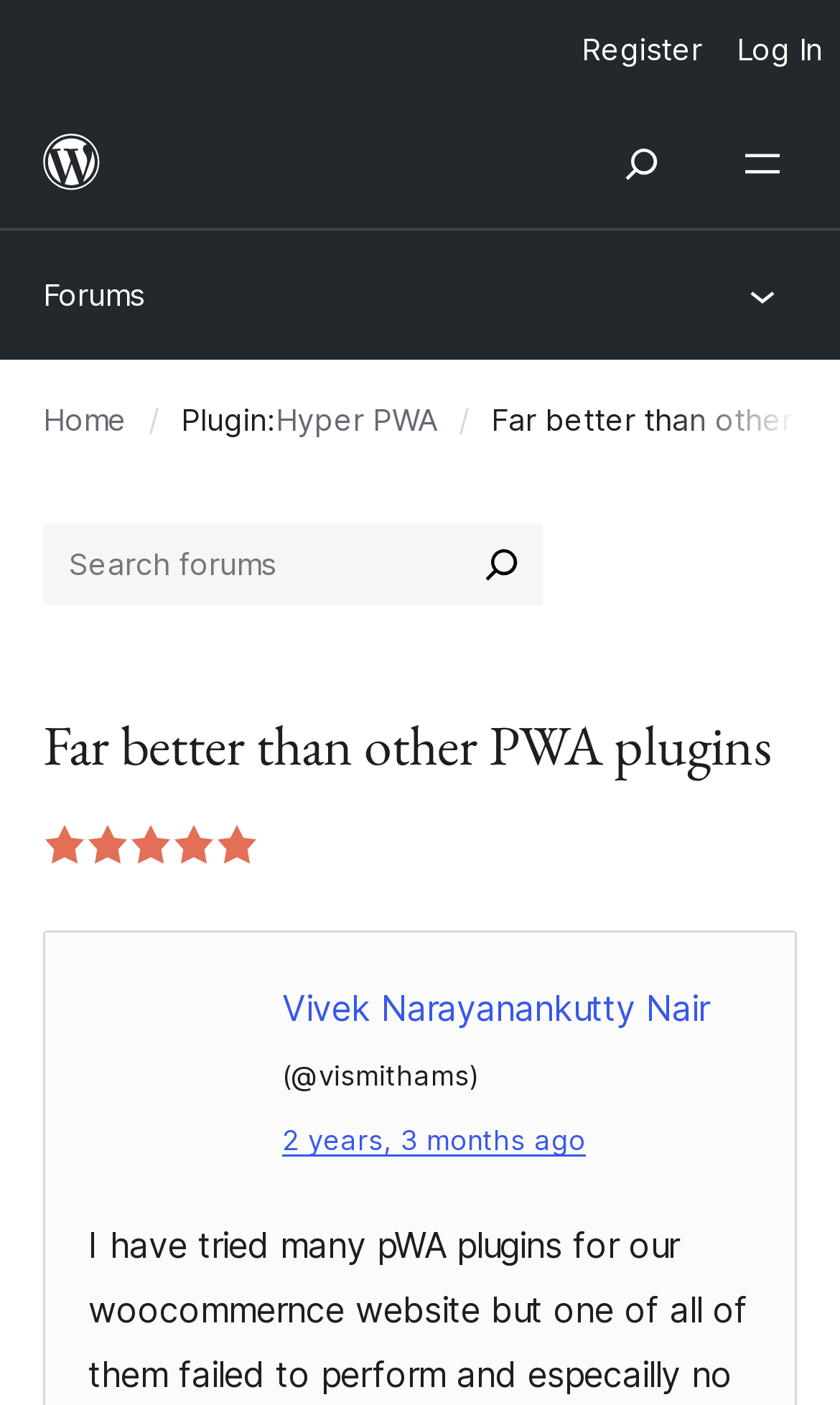What is the website's logo?
Identify the answer in the screenshot and reply with a single word or phrase.

WordPress.org